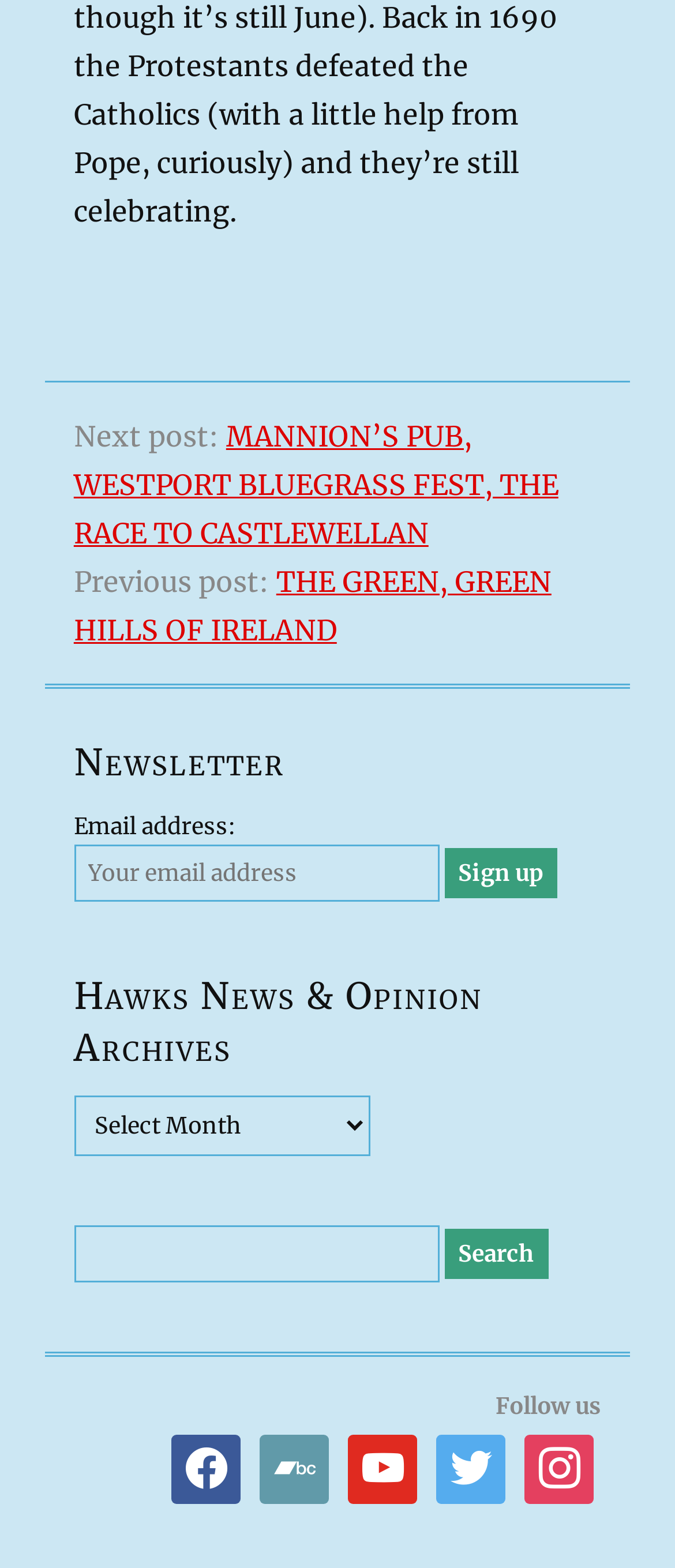What is the purpose of the textbox?
Based on the image, answer the question with as much detail as possible.

The textbox is located below the 'Email address:' label, and it is required, indicating that it is used to input an email address, likely for newsletter subscription or registration.